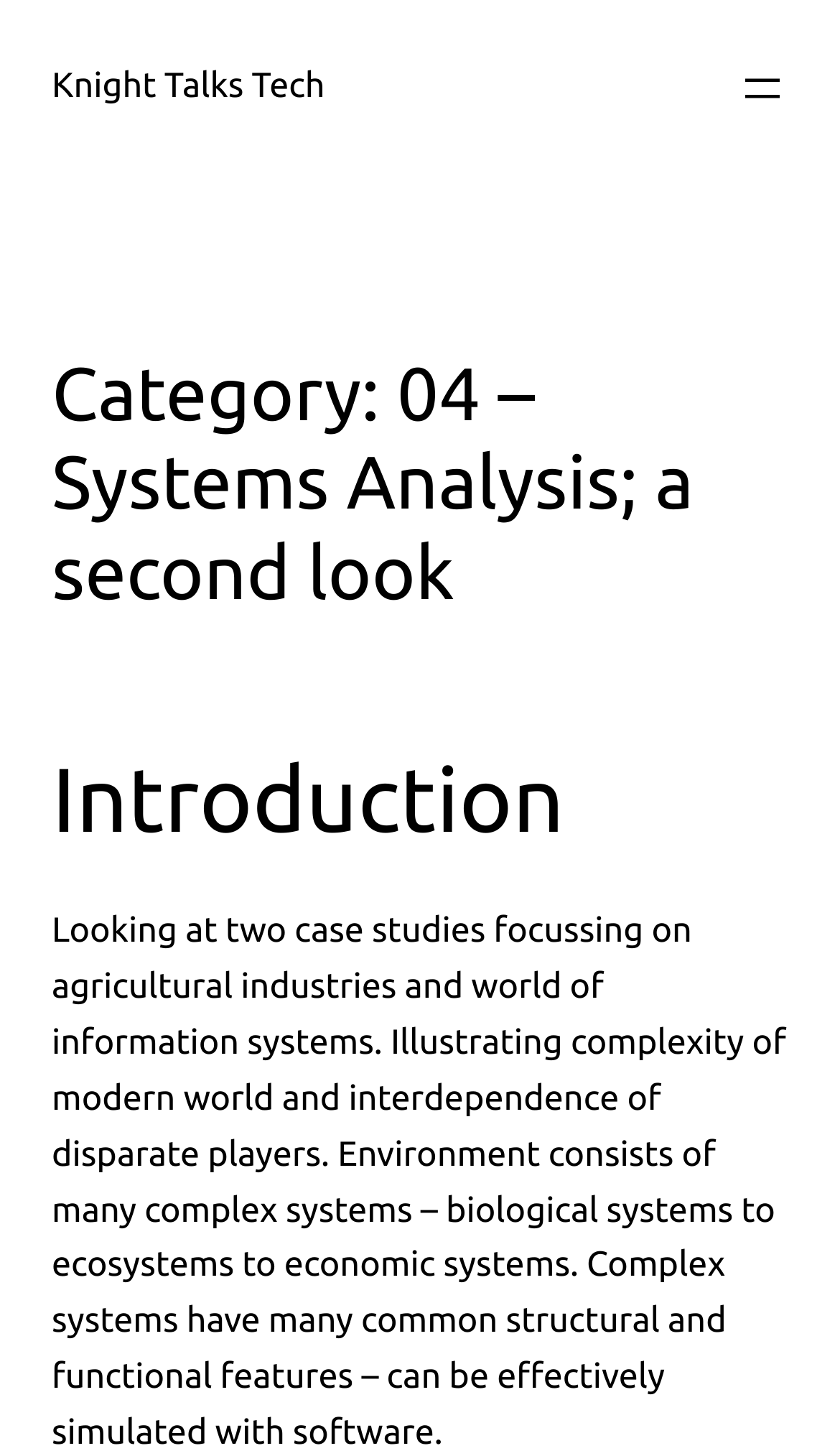Please find the bounding box coordinates in the format (top-left x, top-left y, bottom-right x, bottom-right y) for the given element description. Ensure the coordinates are floating point numbers between 0 and 1. Description: Knight Talks Tech

[0.062, 0.047, 0.387, 0.073]